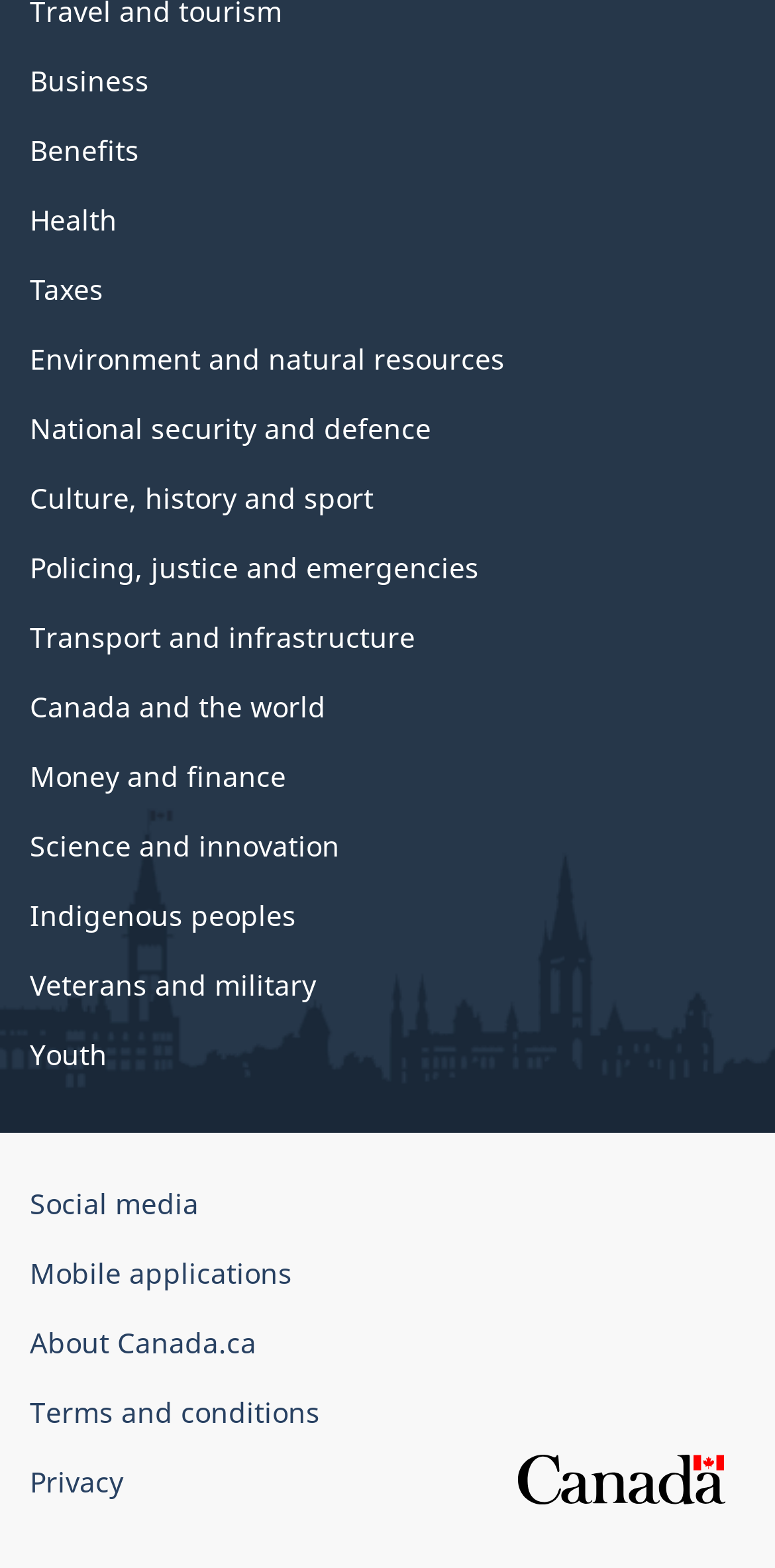From the image, can you give a detailed response to the question below:
Is there an image on the webpage?

I examined the webpage and found an image located at the bottom right corner, which is the 'Symbol of the Government of Canada'.